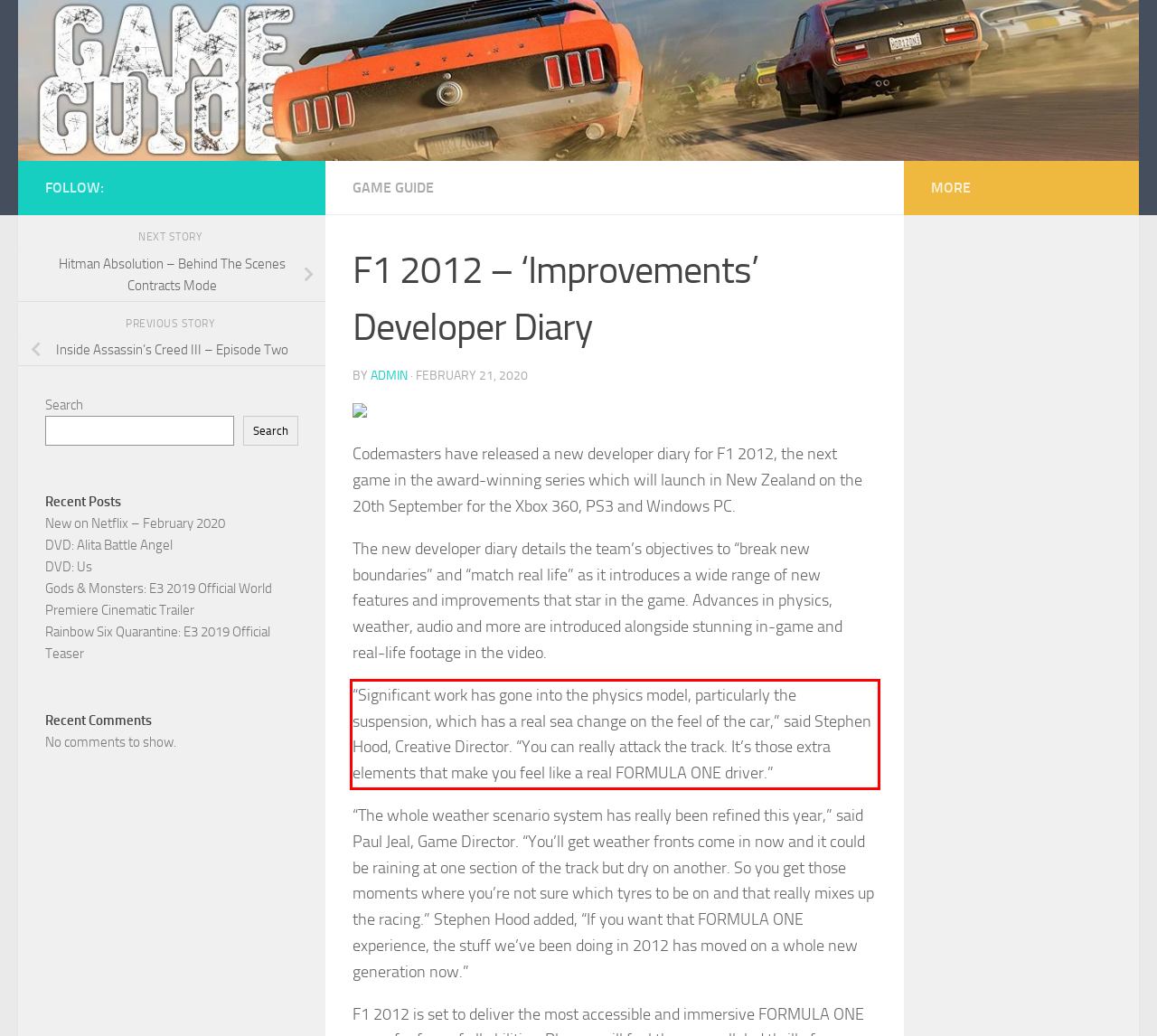You are looking at a screenshot of a webpage with a red rectangle bounding box. Use OCR to identify and extract the text content found inside this red bounding box.

“Significant work has gone into the physics model, particularly the suspension, which has a real sea change on the feel of the car,” said Stephen Hood, Creative Director. “You can really attack the track. It’s those extra elements that make you feel like a real FORMULA ONE driver.”